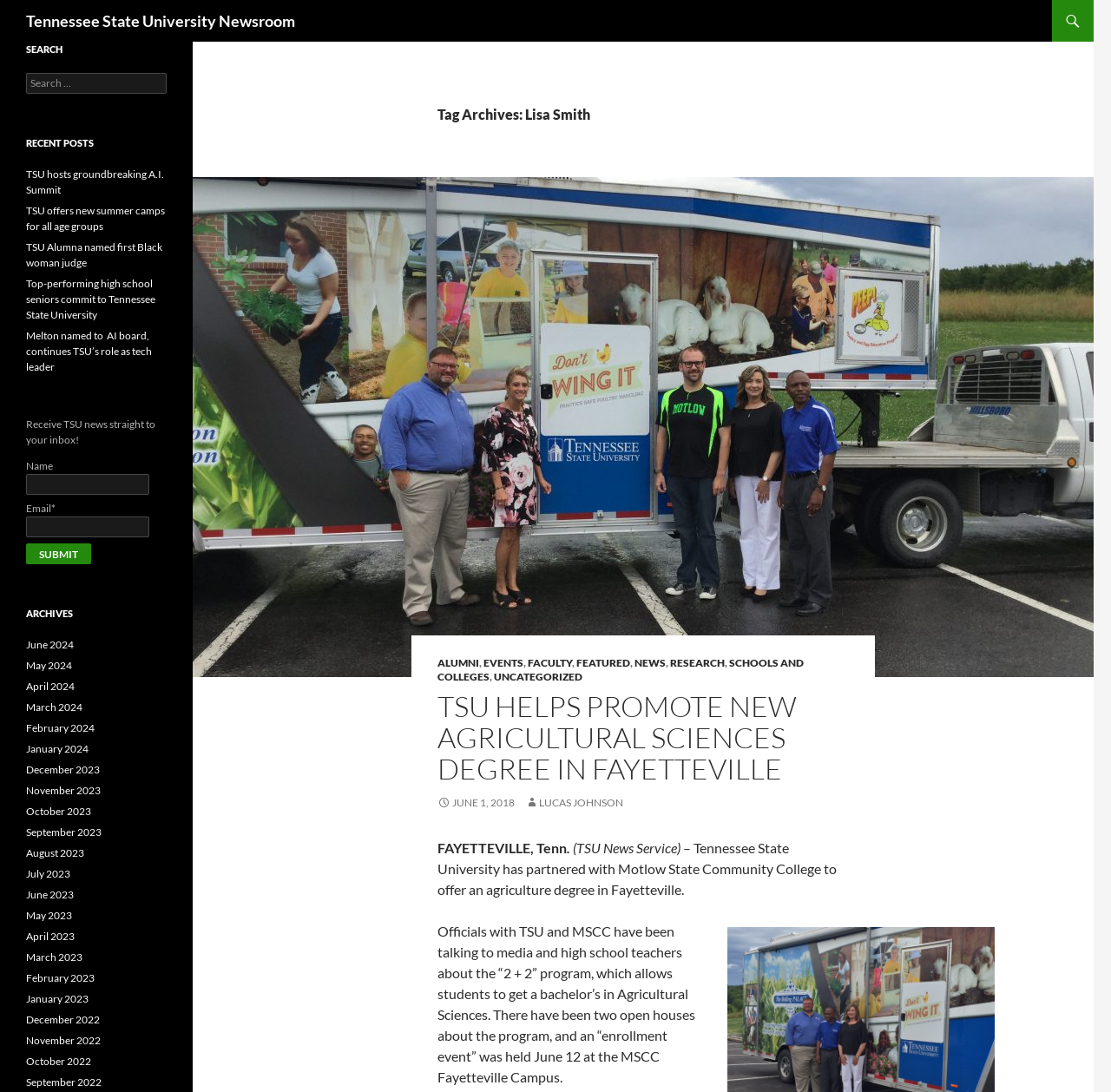Could you find the bounding box coordinates of the clickable area to complete this instruction: "Read the Terms of Service"?

None